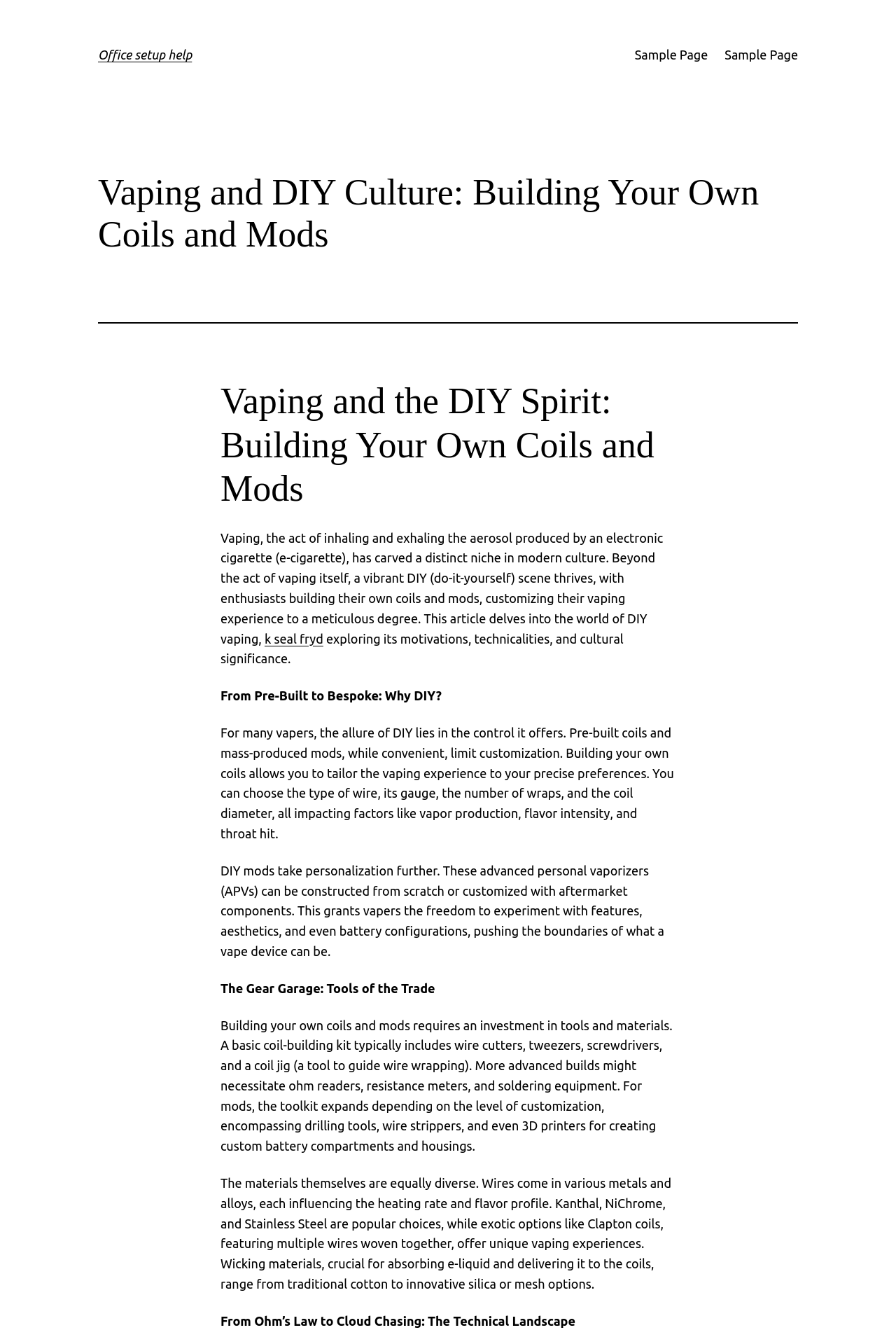Respond to the question below with a single word or phrase: What is the purpose of building your own coils?

Customization